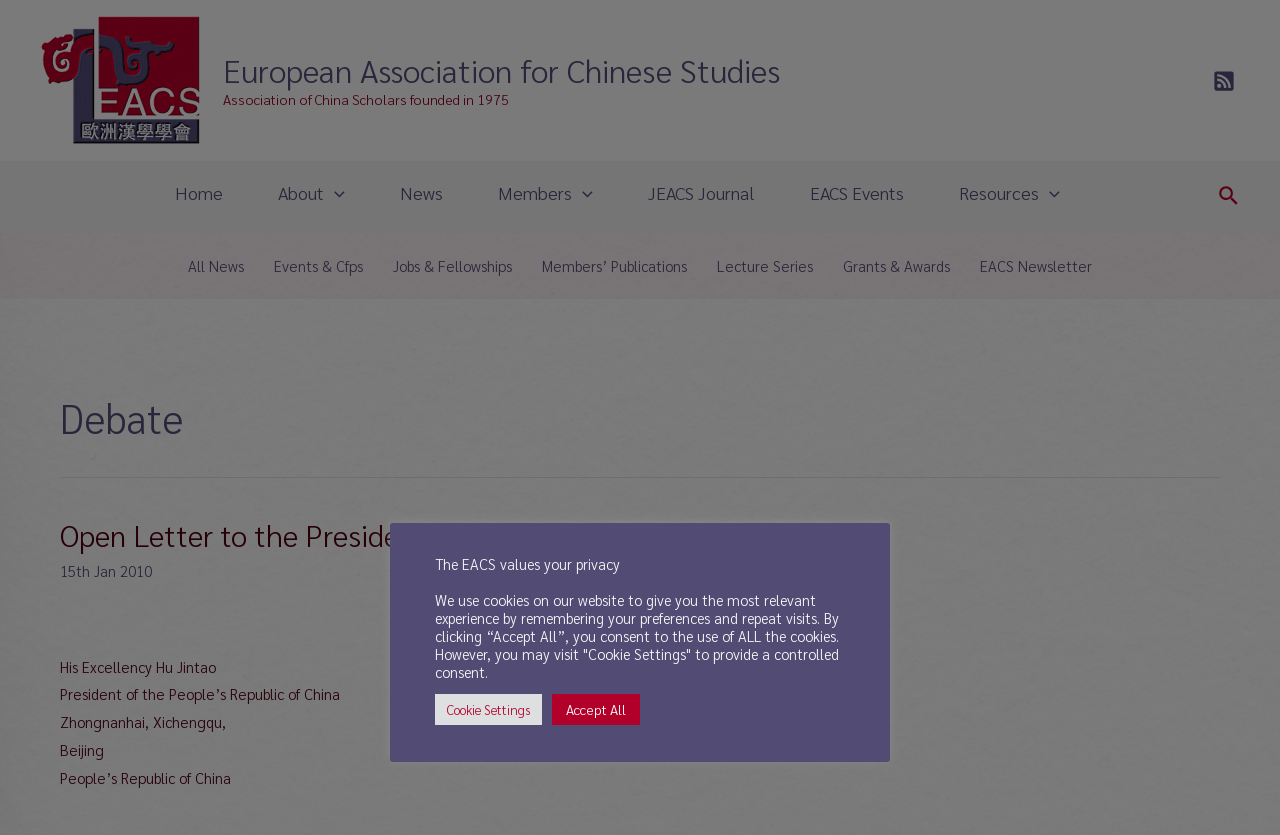What is the name of the association founded in 1975?
Please provide a single word or phrase as the answer based on the screenshot.

Association of China Scholars